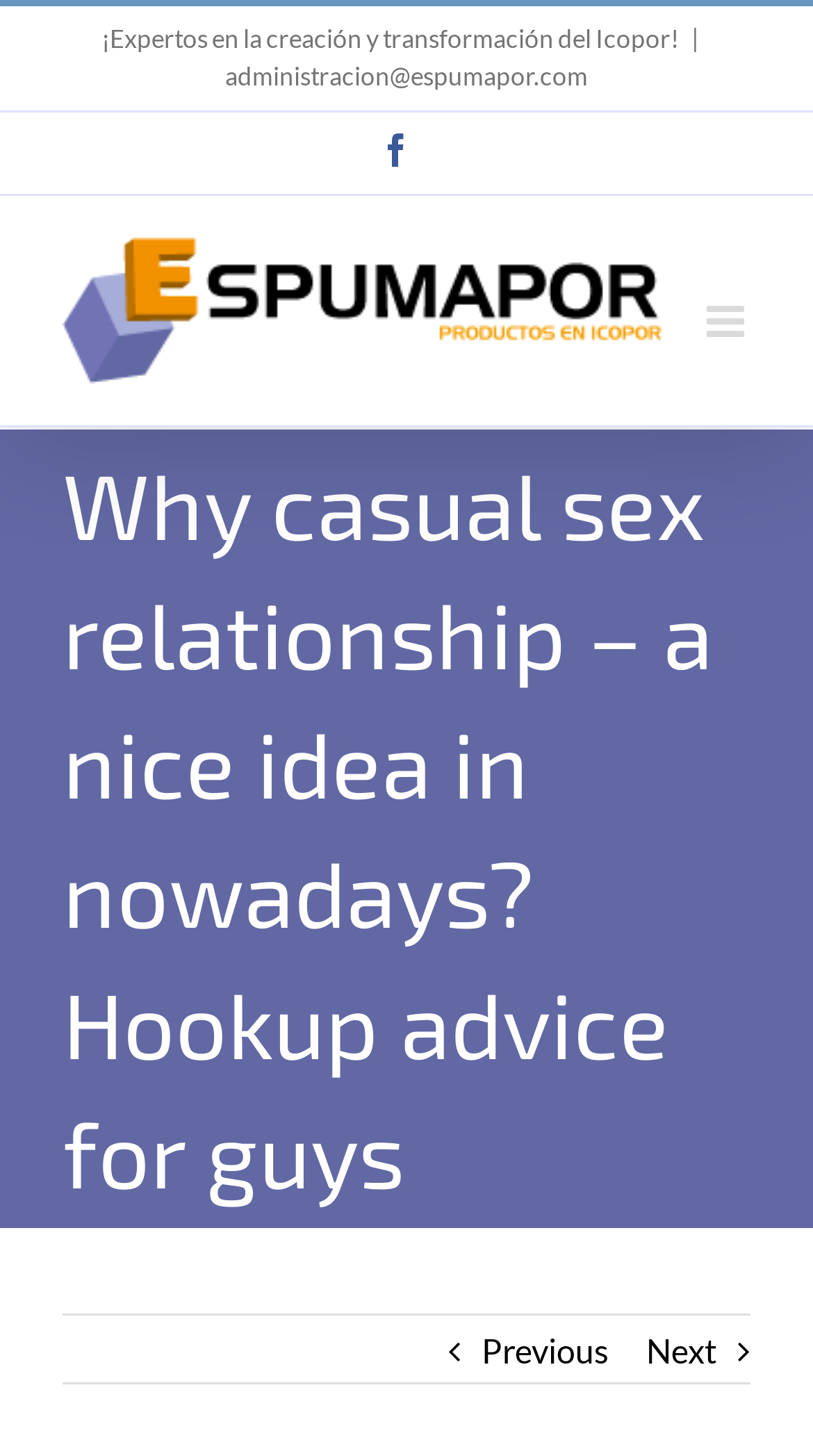Determine the bounding box coordinates for the HTML element mentioned in the following description: "aria-label="Toggle mobile menu"". The coordinates should be a list of four floats ranging from 0 to 1, represented as [left, top, right, bottom].

[0.869, 0.207, 0.923, 0.237]